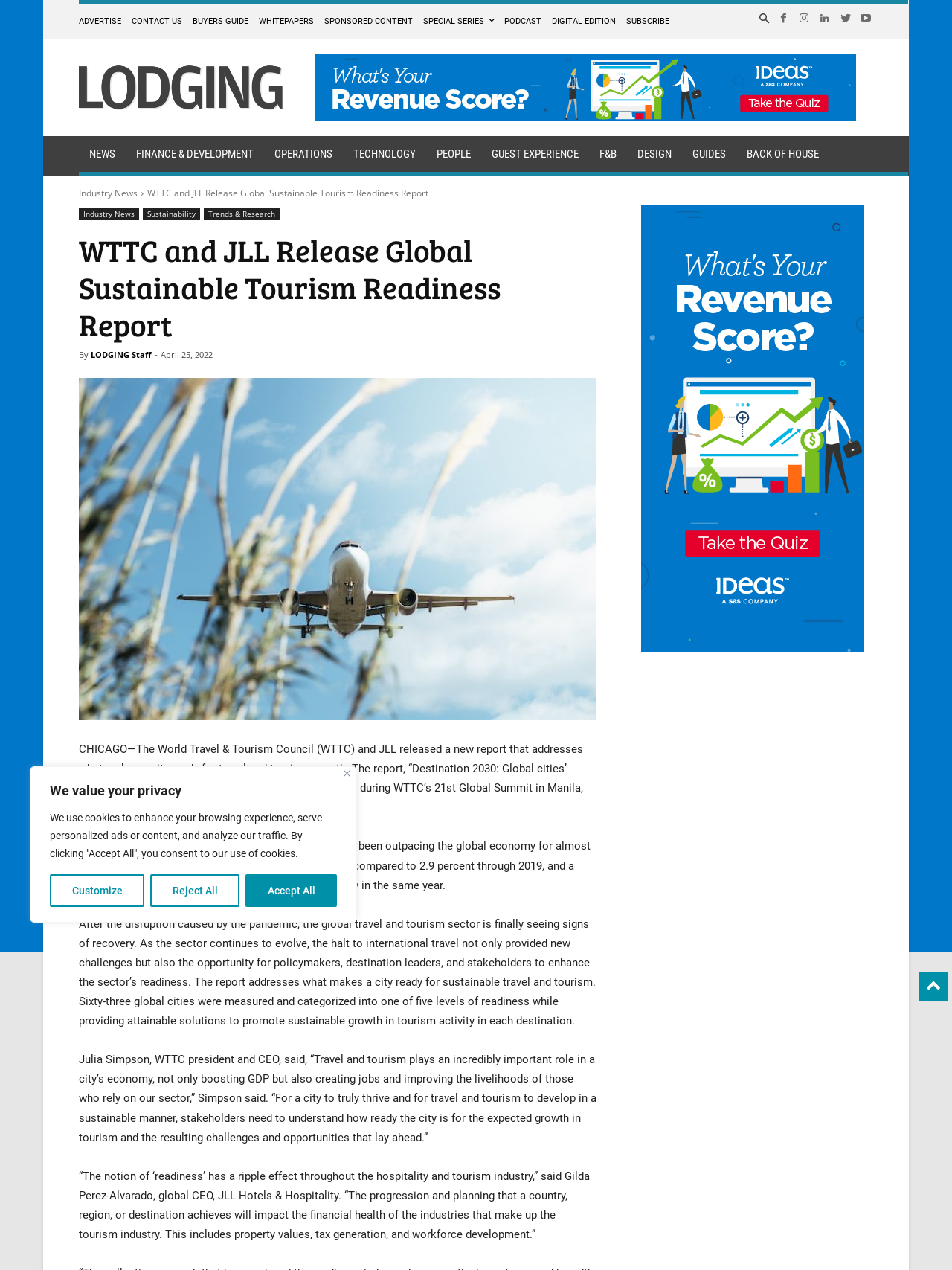How many global cities were measured in the report?
Using the details shown in the screenshot, provide a comprehensive answer to the question.

The report measured and categorized 63 global cities into one of five levels of readiness for sustainable travel and tourism growth, providing attainable solutions to promote sustainable growth in tourism activity in each destination.